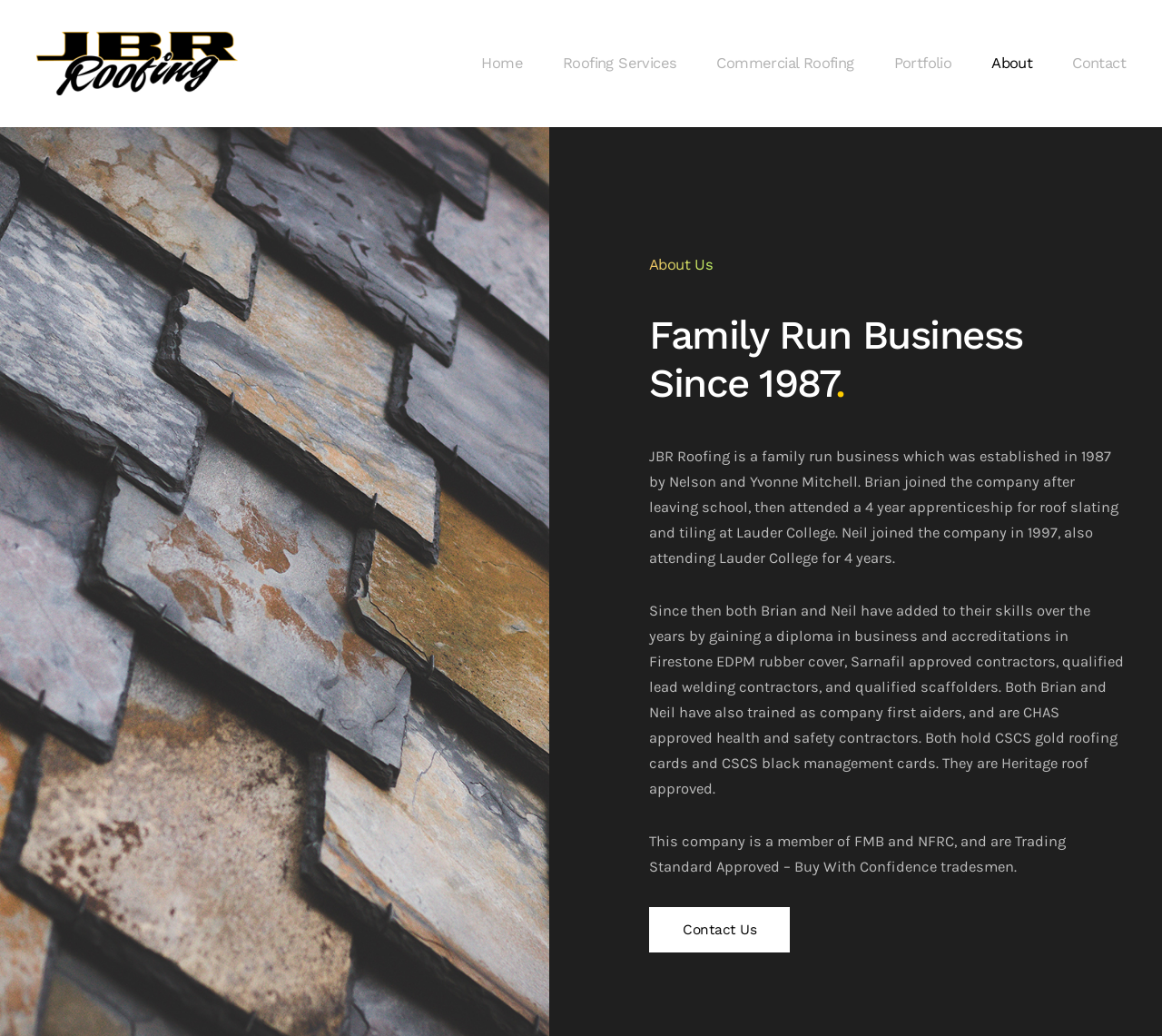Determine the bounding box coordinates (top-left x, top-left y, bottom-right x, bottom-right y) of the UI element described in the following text: aria-label="Back to home"

[0.031, 0.018, 0.205, 0.105]